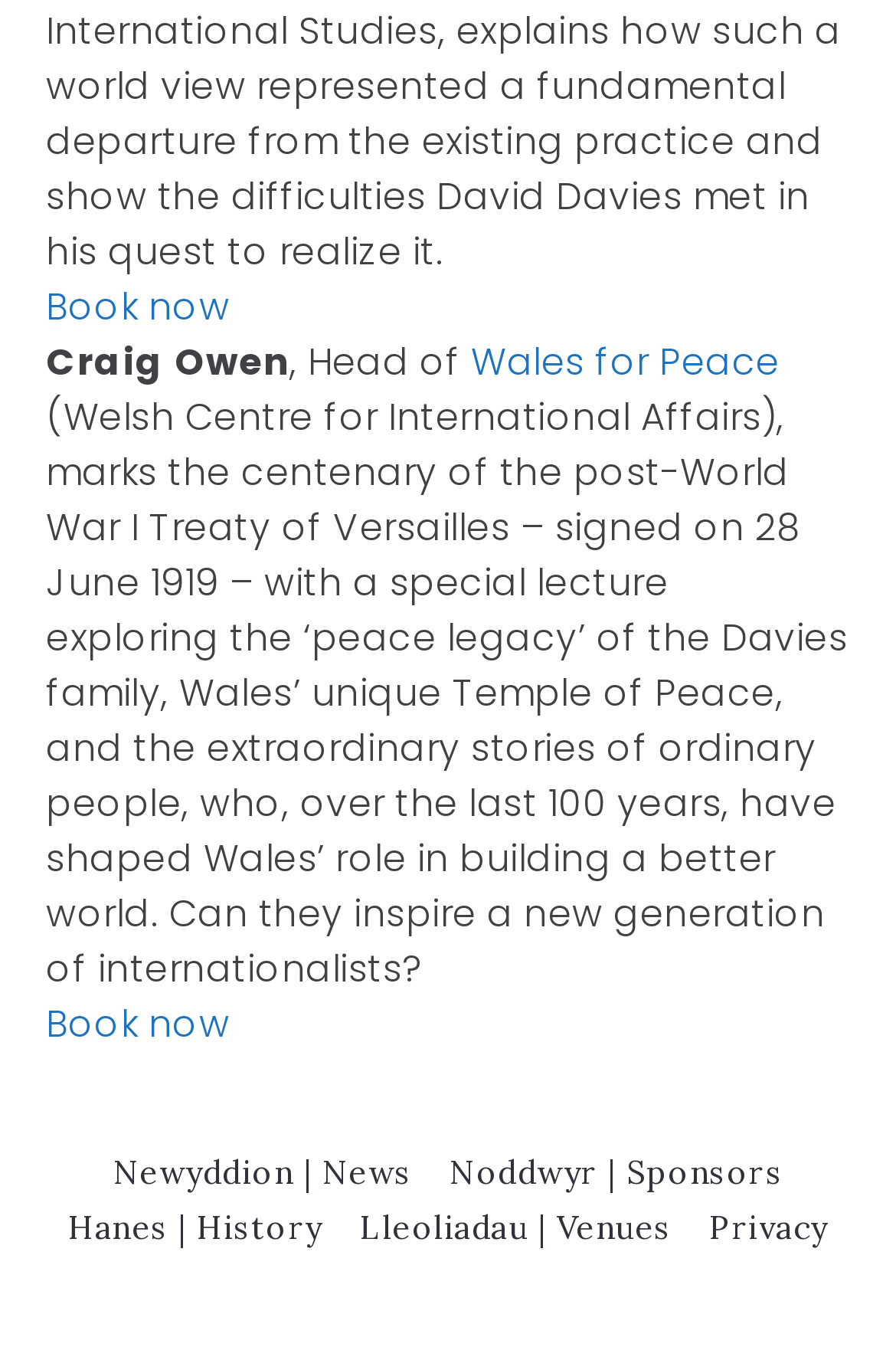Identify the bounding box coordinates for the element you need to click to achieve the following task: "Read the news". Provide the bounding box coordinates as four float numbers between 0 and 1, in the form [left, top, right, bottom].

[0.126, 0.855, 0.46, 0.888]